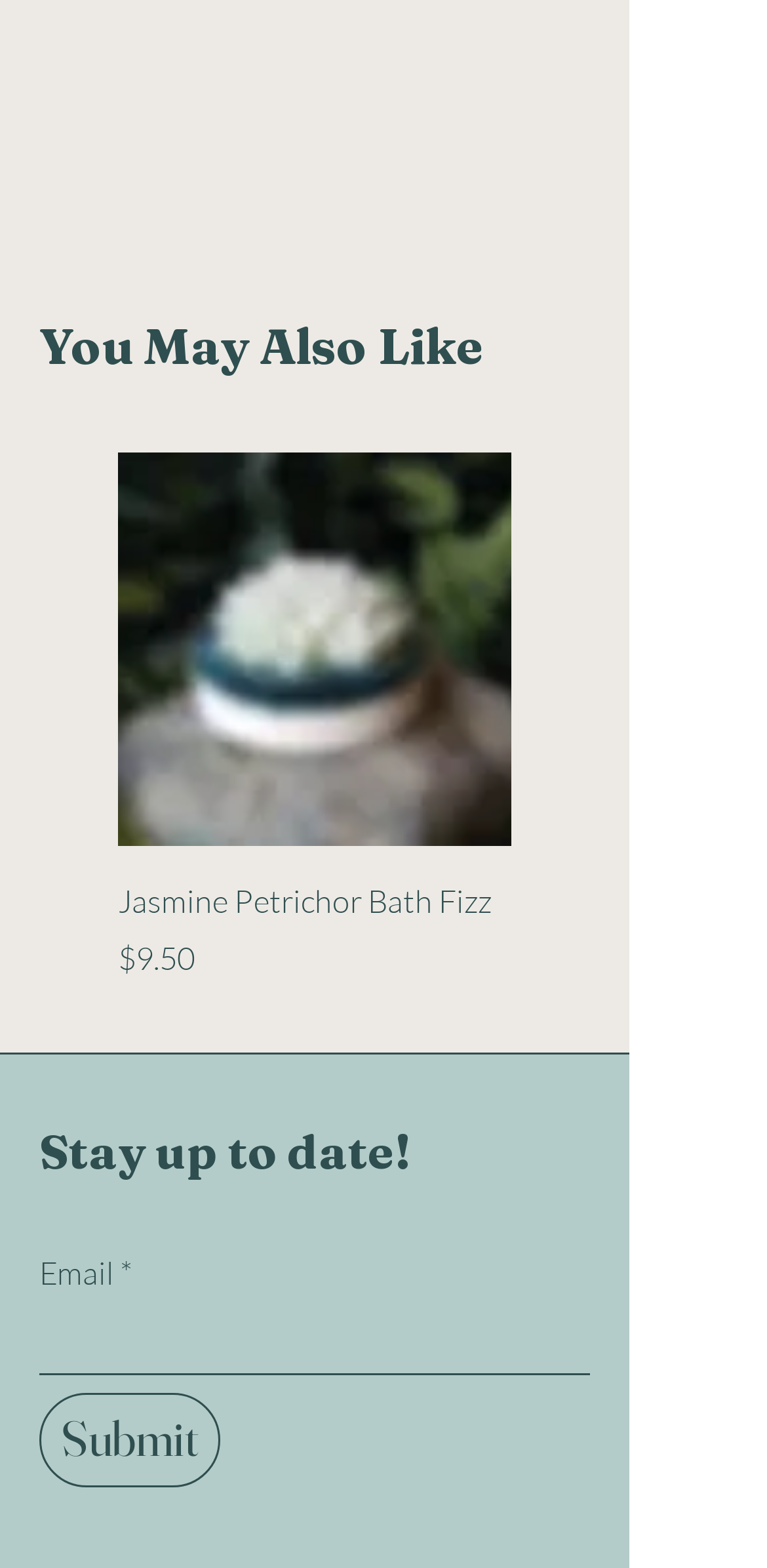What is the purpose of the textbox?
Refer to the image and respond with a one-word or short-phrase answer.

Email input